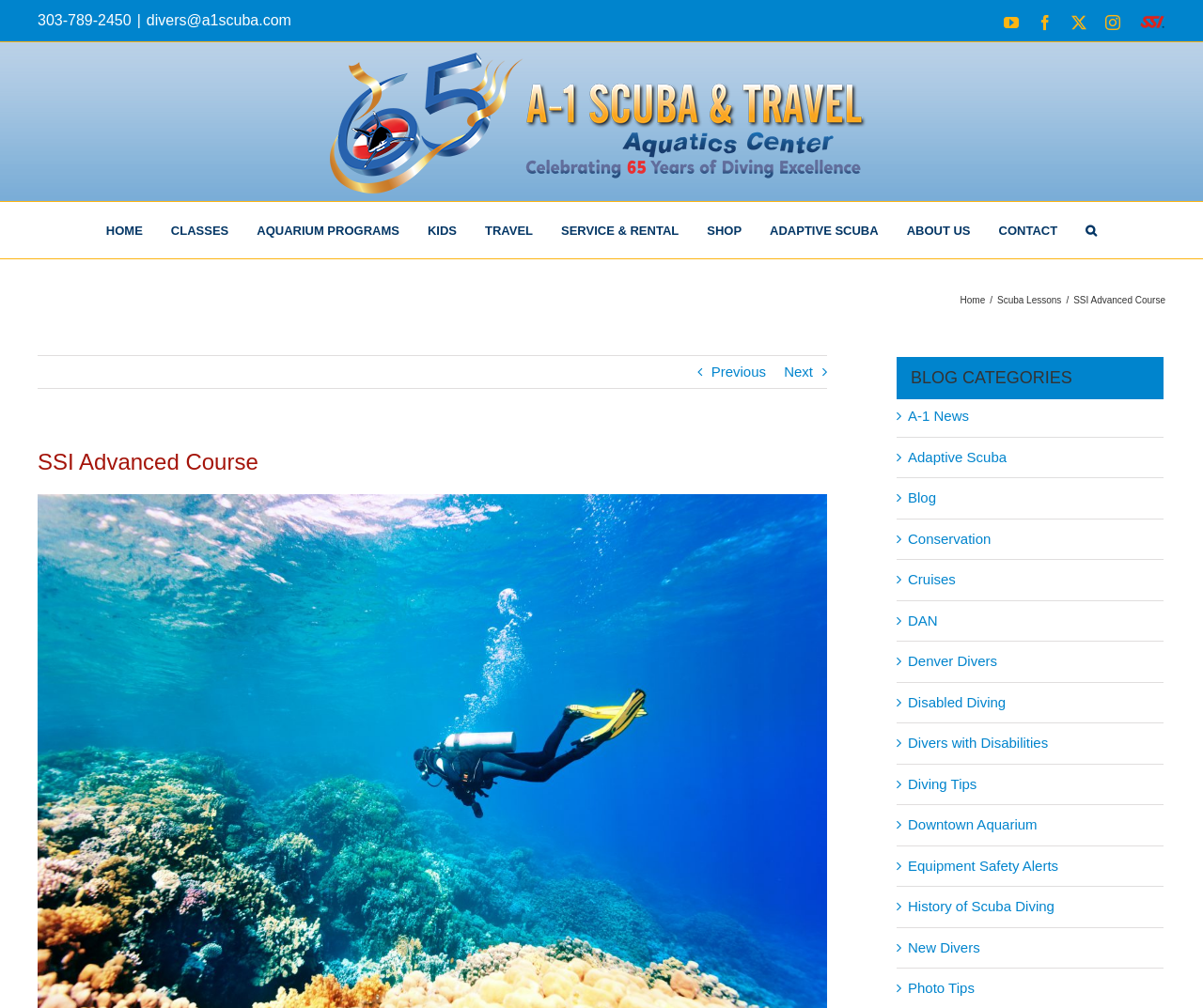Please extract the webpage's main title and generate its text content.

SSI Advanced Course